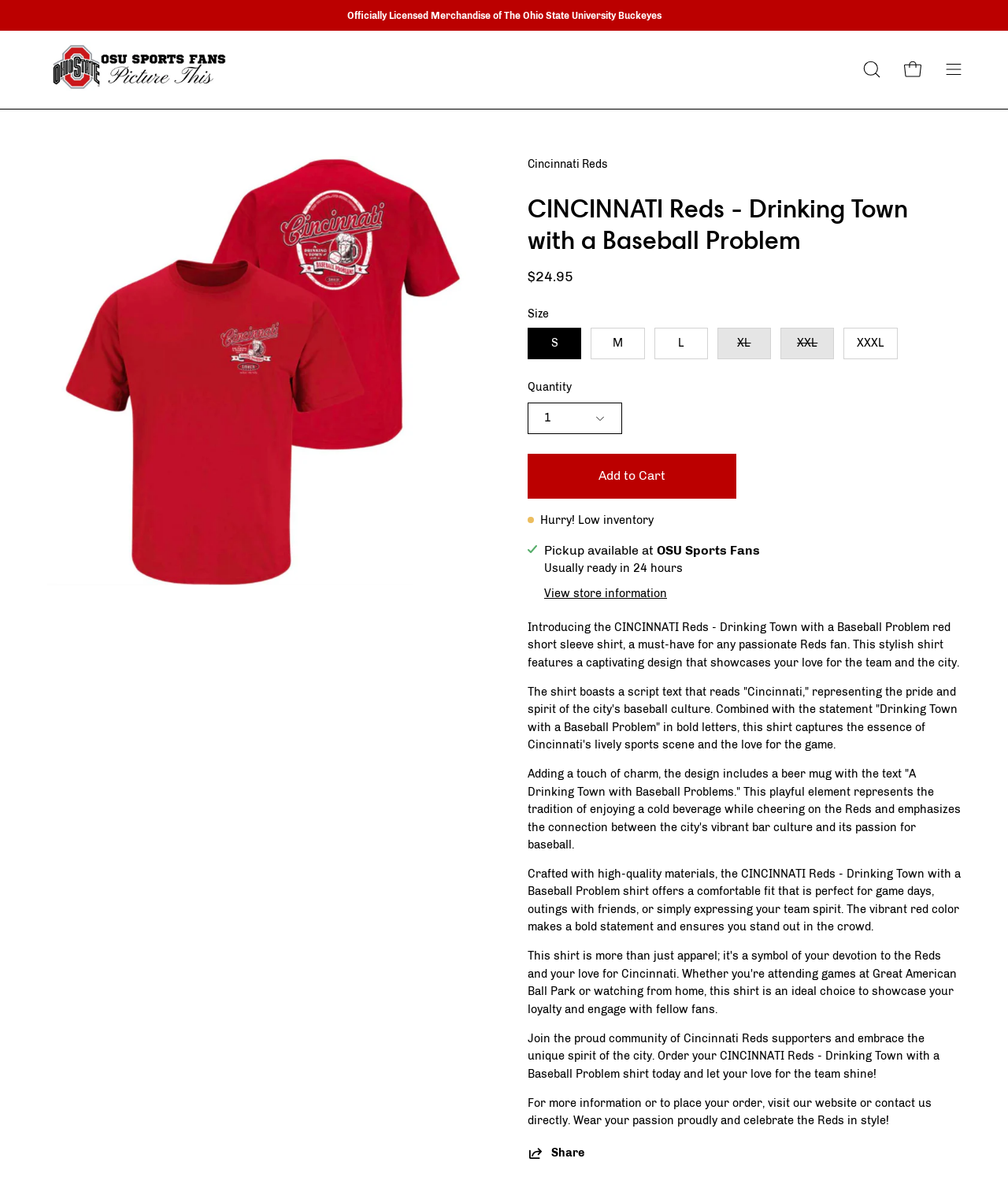Could you find the bounding box coordinates of the clickable area to complete this instruction: "Share"?

[0.523, 0.964, 0.58, 0.977]